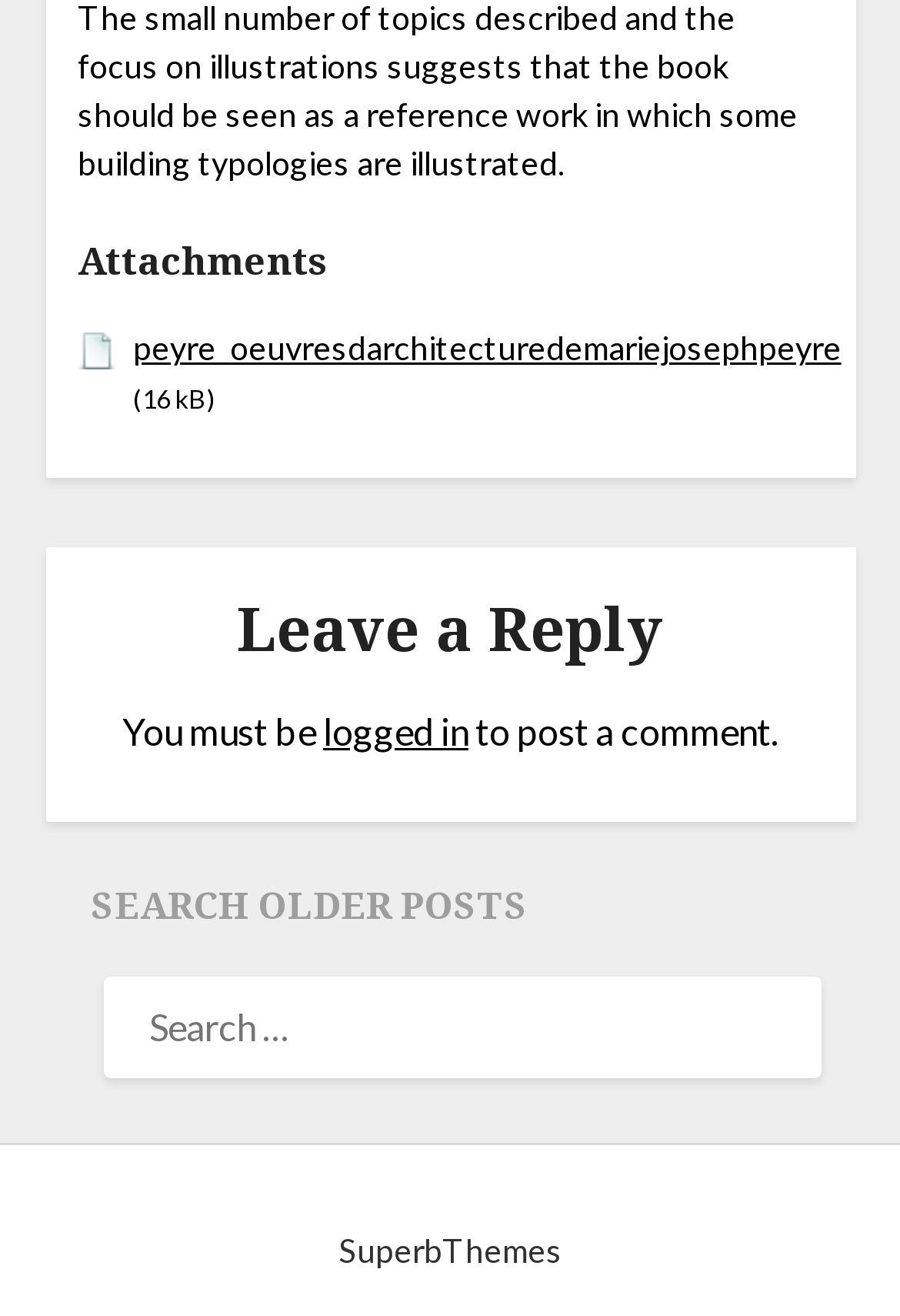Find and provide the bounding box coordinates for the UI element described here: "peyre_oeuvresdarchitecturedemariejosephpeyre". The coordinates should be given as four float numbers between 0 and 1: [left, top, right, bottom].

[0.148, 0.25, 0.935, 0.279]